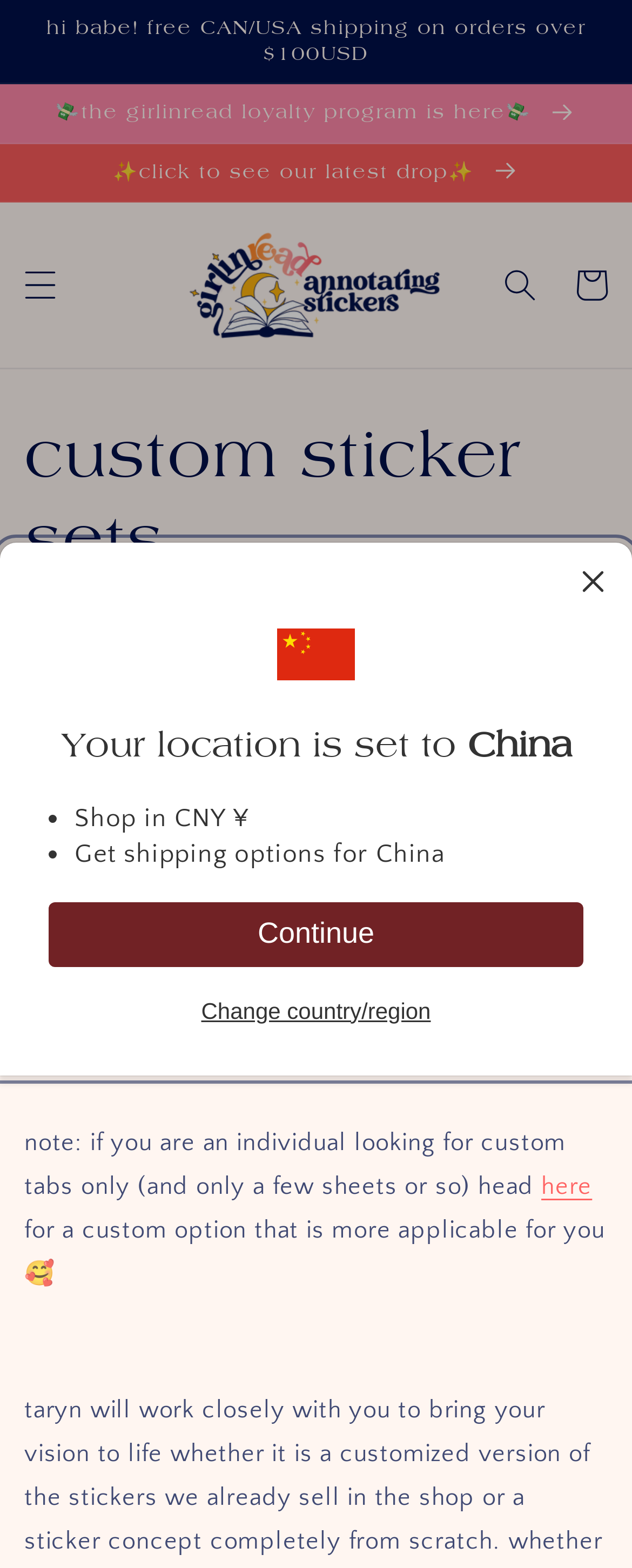Provide an in-depth caption for the contents of the webpage.

This webpage appears to be an e-commerce site, specifically a custom book annotating stickers shop. At the top, there is a notification bar that spans the entire width of the page, informing users that their location is set to China and providing options to shop in CNY ¥, get shipping options, or change their country/region.

Below the notification bar, there are three announcement sections, each with a brief message. The first announcement mentions free CAN/USA shipping on orders over $100USD. The second announcement promotes the girlinread loyalty program, and the third announcement invites users to check out their latest drop.

On the top-left corner, there is a menu button that, when expanded, reveals a menu drawer. Next to it, there is a link to the girlinread annotating stickers page, accompanied by an image. On the top-right corner, there is a search button and a cart link.

The main content of the page is divided into sections. The first section has a heading that reads "custom sticker sets" and a paragraph of text that explains the process of partnering with the shop to create a custom sticker set. Below this, there is another paragraph of text that provides additional information and a link to a custom option for individuals looking for custom tabs only.

Throughout the page, there are various buttons, links, and images that provide users with options to navigate and interact with the site.